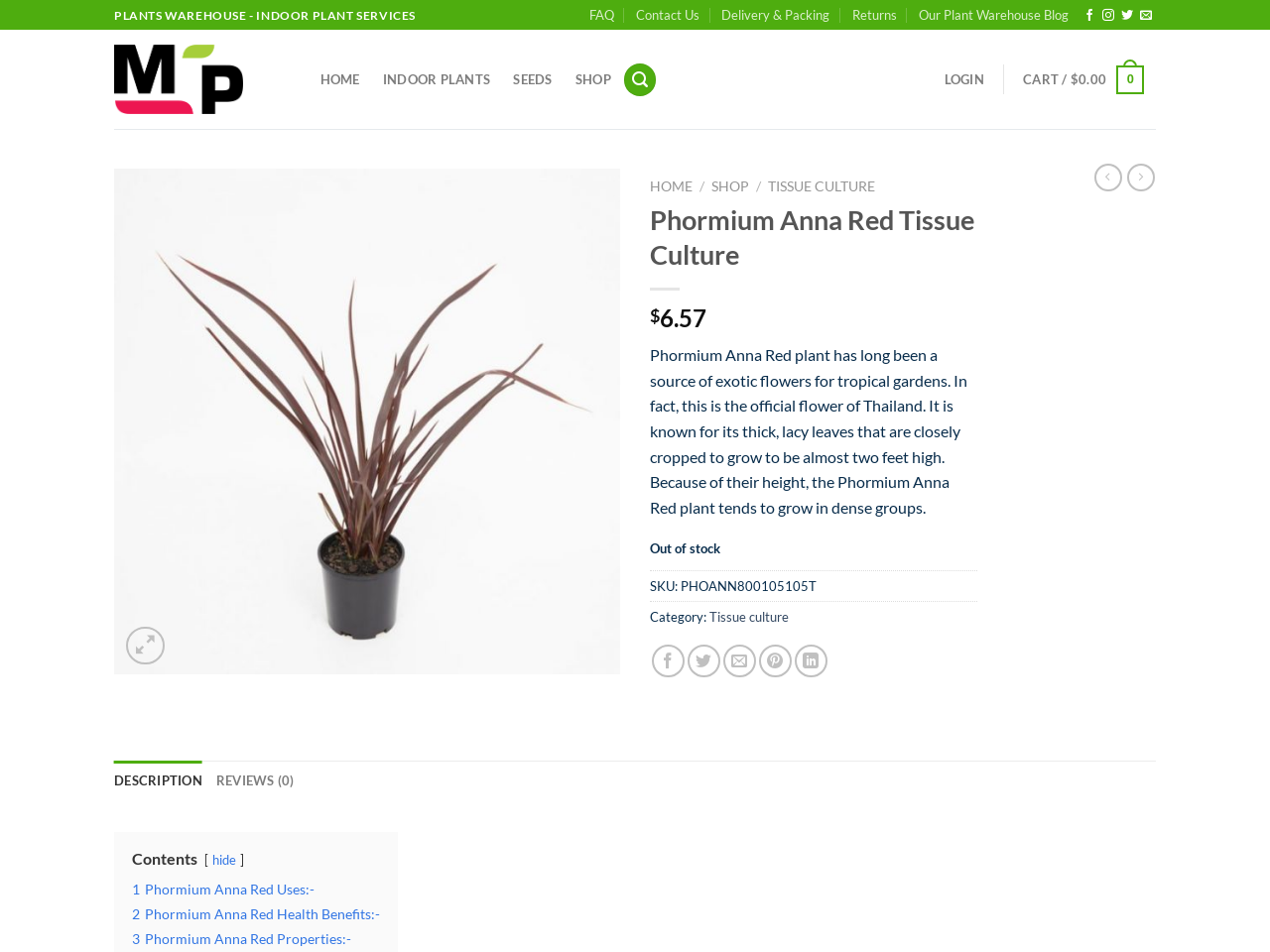What is the name of the plant?
Identify the answer in the screenshot and reply with a single word or phrase.

Phormium Anna Red